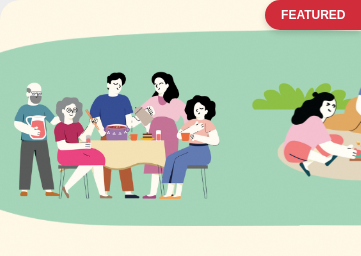Provide a brief response using a word or short phrase to this question:
What is the purpose of the illustration?

Promoting National Family Festival @ Home